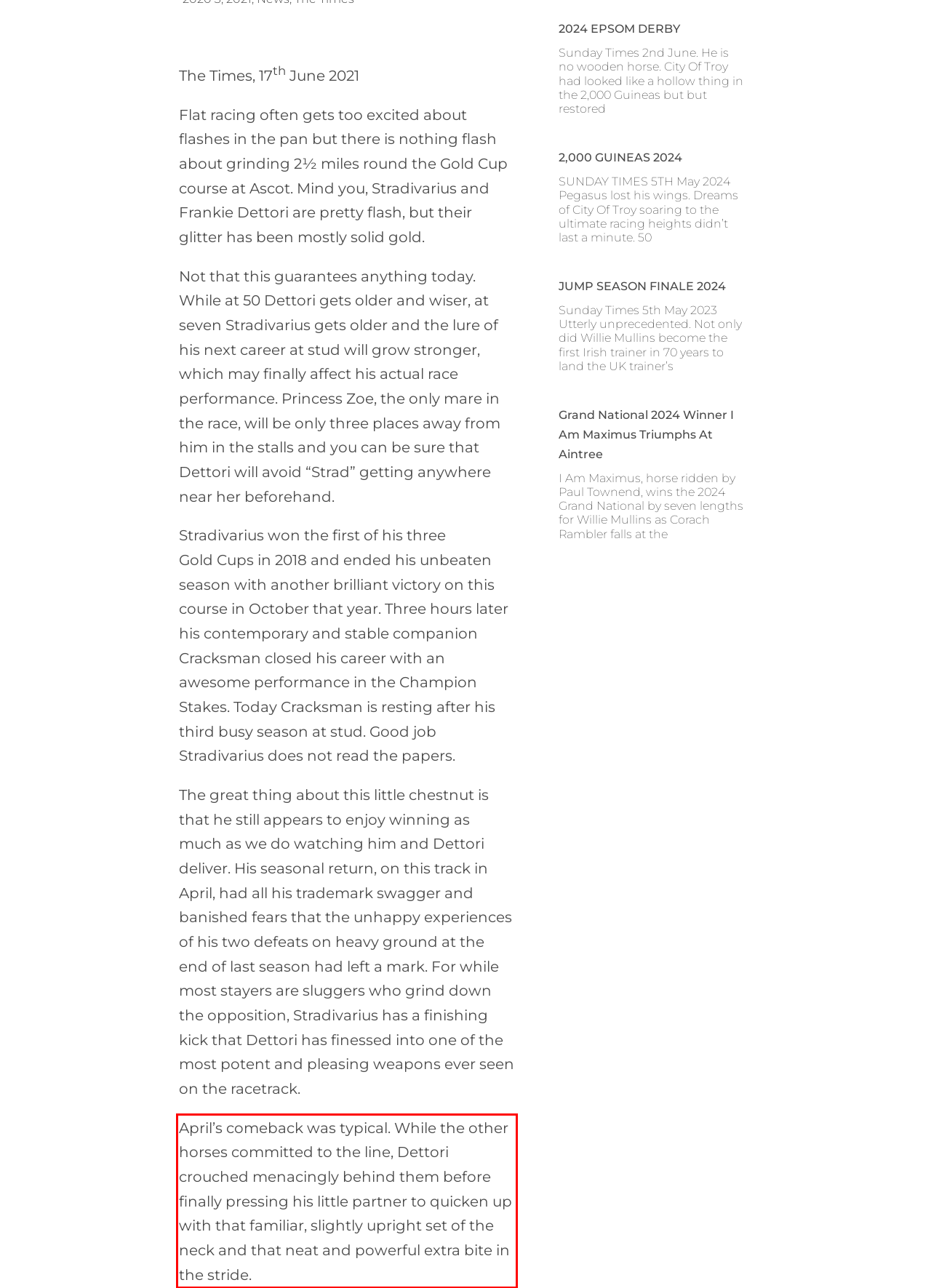Within the provided webpage screenshot, find the red rectangle bounding box and perform OCR to obtain the text content.

April’s comeback was typical. While the other horses committed to the line, Dettori crouched menacingly behind them before finally pressing his little partner to quicken up with that familiar, slightly upright set of the neck and that neat and powerful extra bite in the stride.